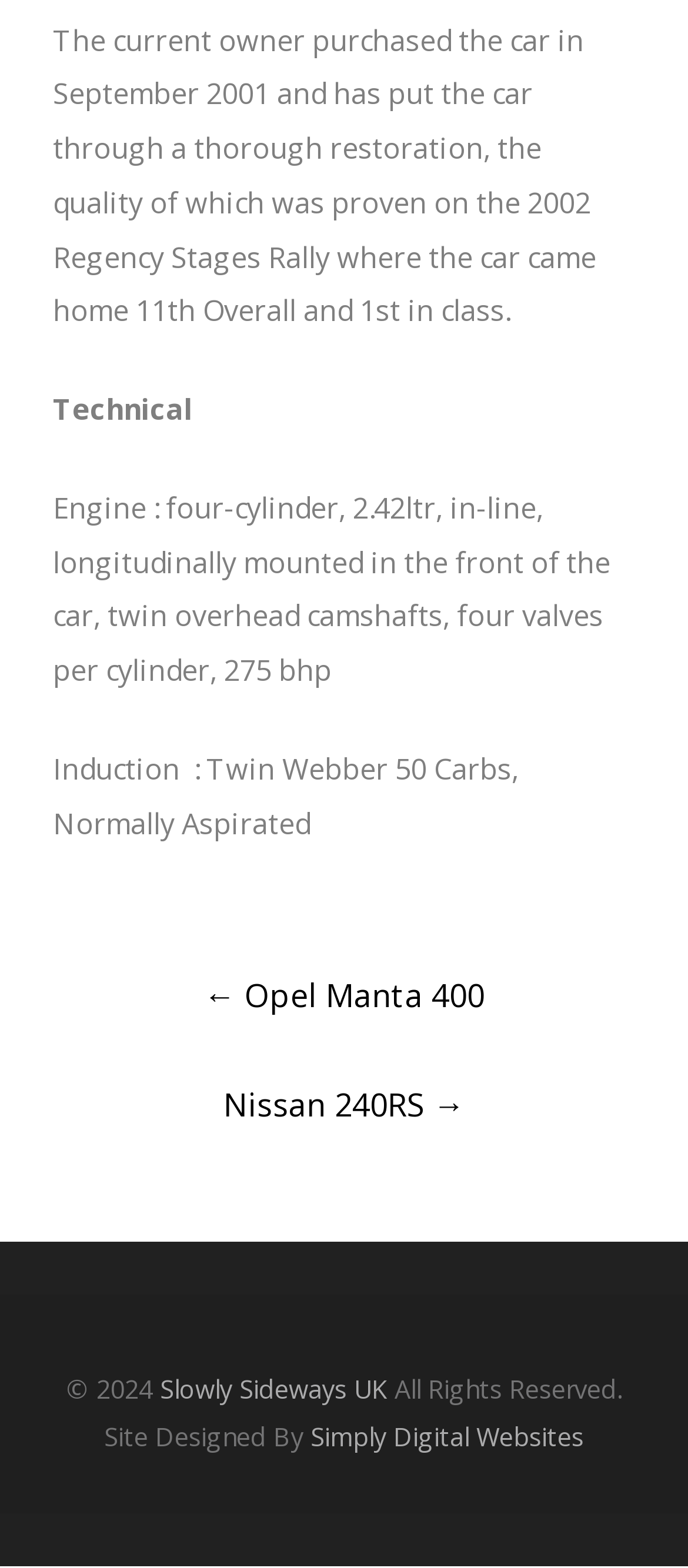Give a short answer to this question using one word or a phrase:
What is the car's engine type?

four-cylinder, 2.42ltr